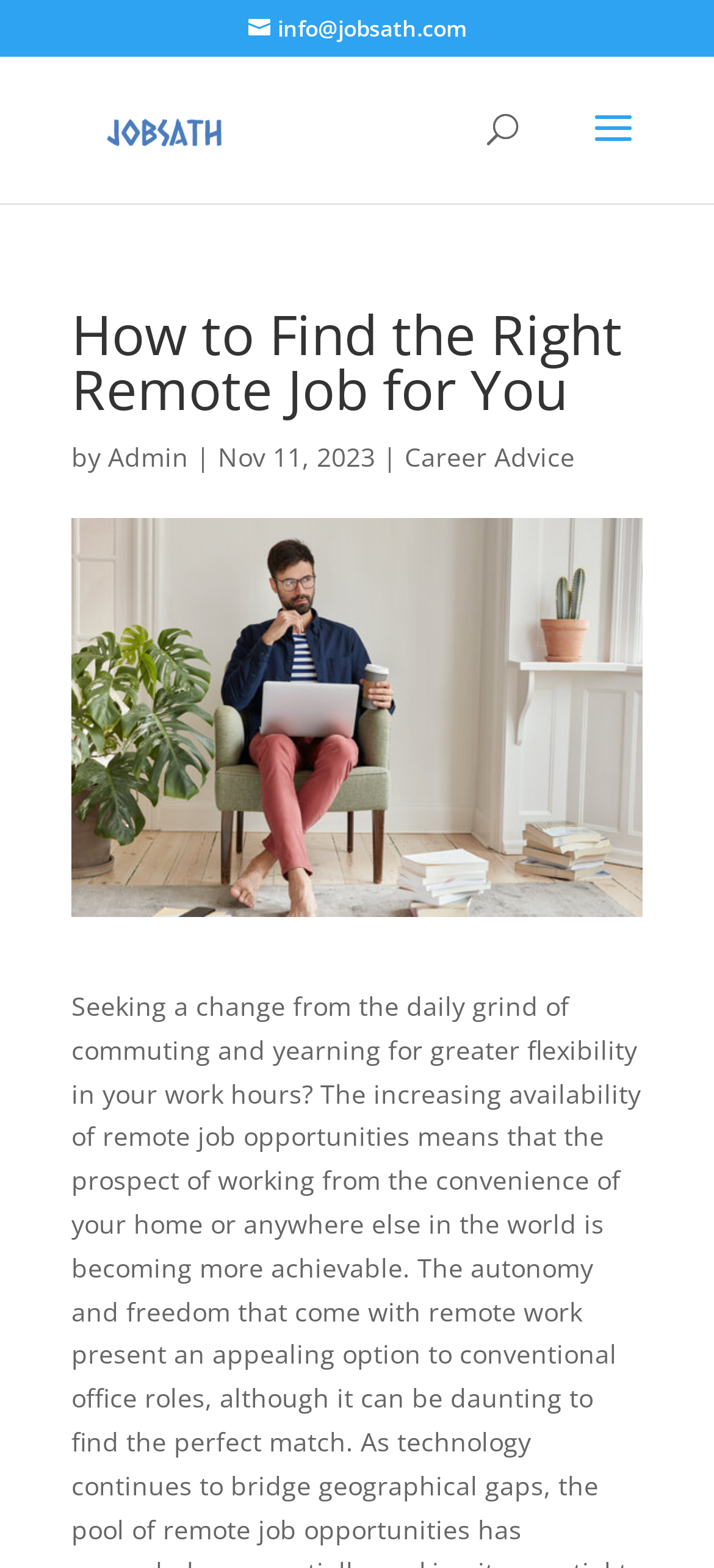Offer a detailed explanation of the webpage layout and contents.

The webpage is a job search platform that helps users find remote job opportunities. At the top left corner, there is a logo of "JobSath" accompanied by a link to the website's homepage. Next to the logo, there is a link to contact the website via email. 

Below the logo, there is a search bar that spans across the majority of the page, allowing users to search for remote job openings. The search bar is labeled "Search for:" and is positioned near the top of the page.

The main content of the page is headed by a title "How to Find the Right Remote Job for You", which is centered at the top of the page. Below the title, there is a byline that reads "by Admin" and is dated "Nov 11, 2023". 

To the right of the byline, there is a link to "Career Advice" resources. The main content area also features a large image related to finding the right remote job, which takes up most of the page's width and height.